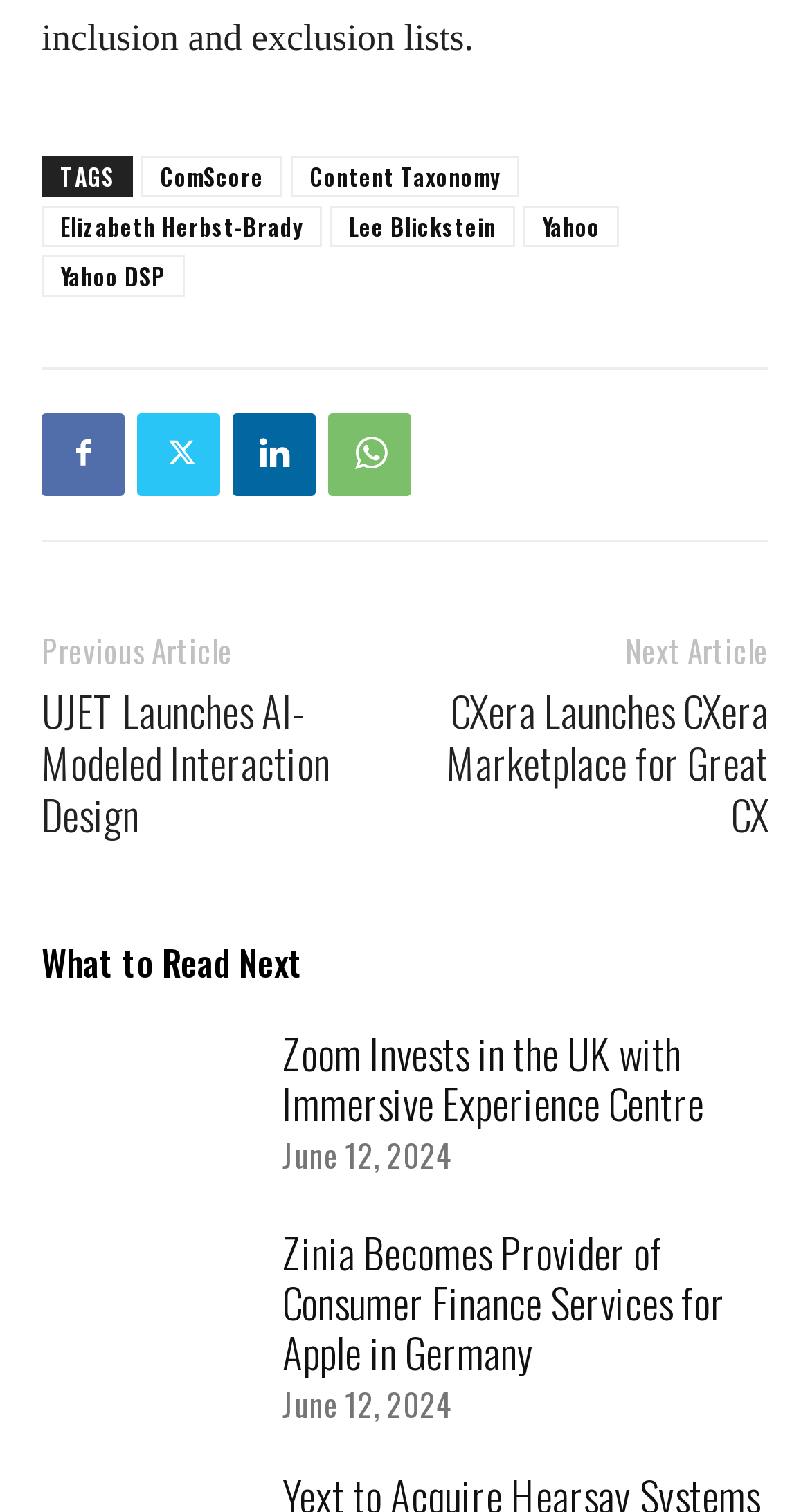Based on the image, please elaborate on the answer to the following question:
How many links are in the footer?

I counted the number of link elements in the footer section, which are 'ComScore', 'Content Taxonomy', 'Elizabeth Herbst-Brady', 'Lee Blickstein', 'Yahoo', 'Yahoo DSP', and two icon links. Therefore, there are 8 links in the footer.